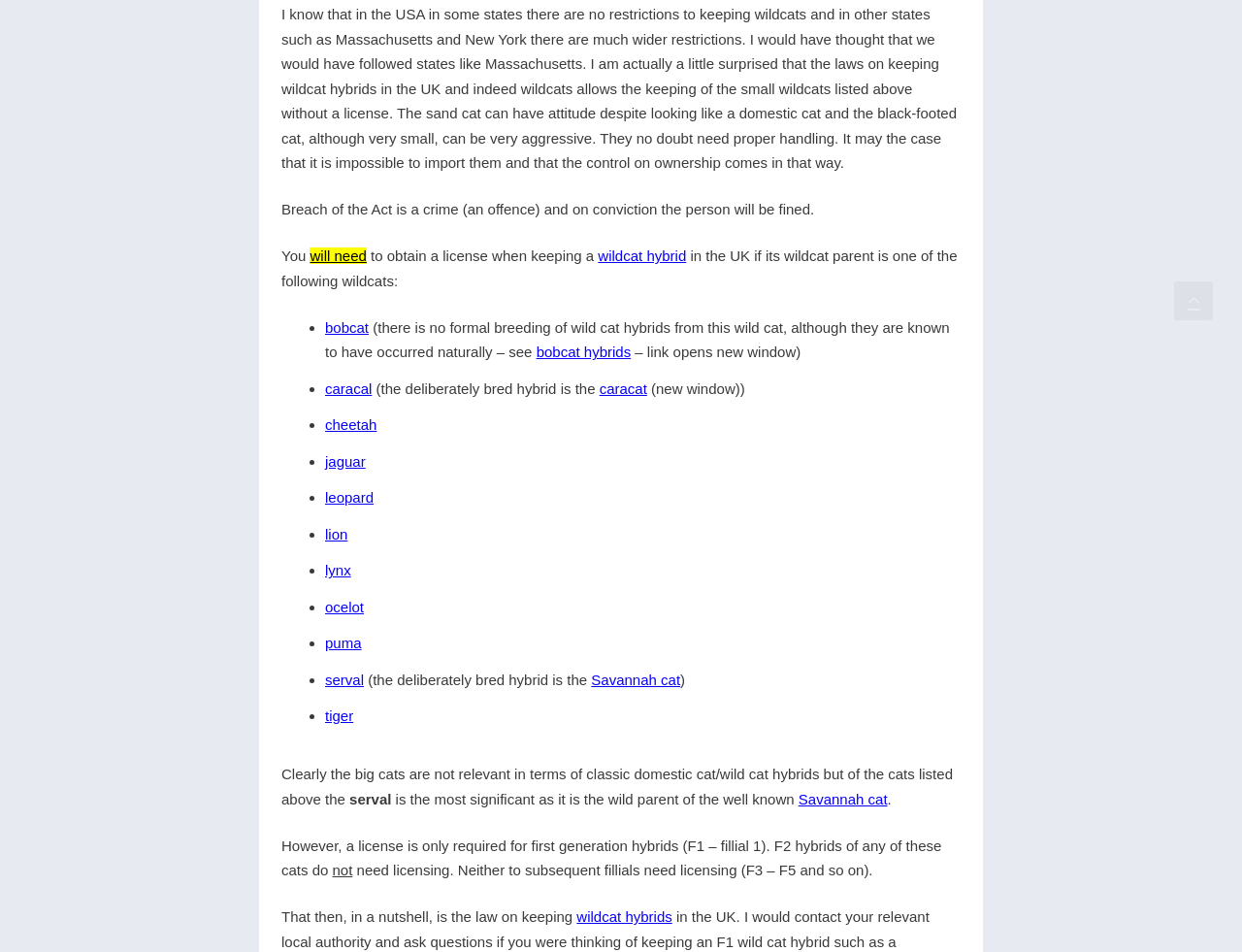Which wild cat hybrid requires a license?
Utilize the image to construct a detailed and well-explained answer.

The text states that 'a license is only required for first generation hybrids (F1 – fillial 1).' This means that F1 hybrids of any of the listed wild cats require a license.